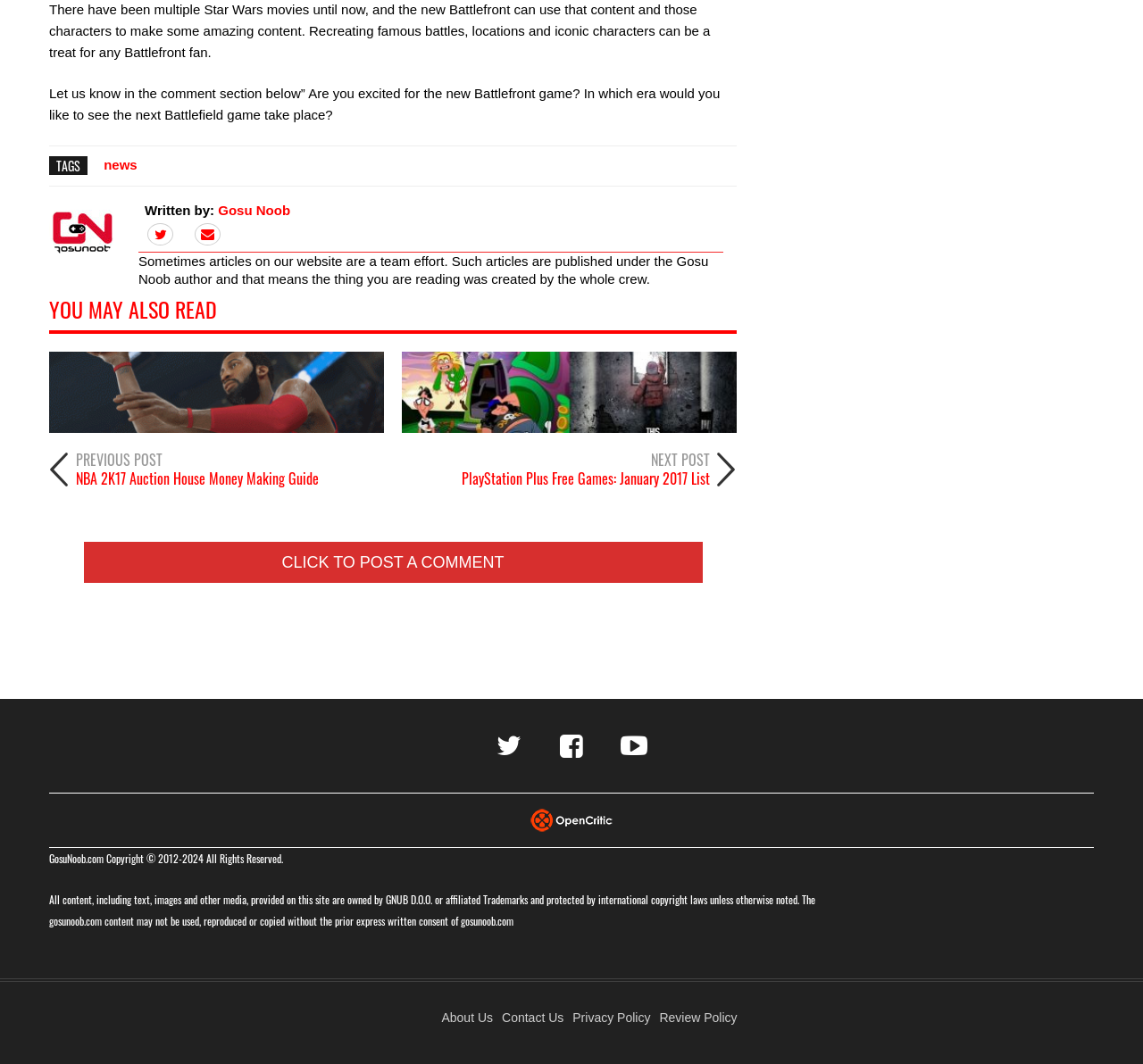What is the topic of the article?
Look at the image and provide a short answer using one word or a phrase.

Star Wars Battlefront